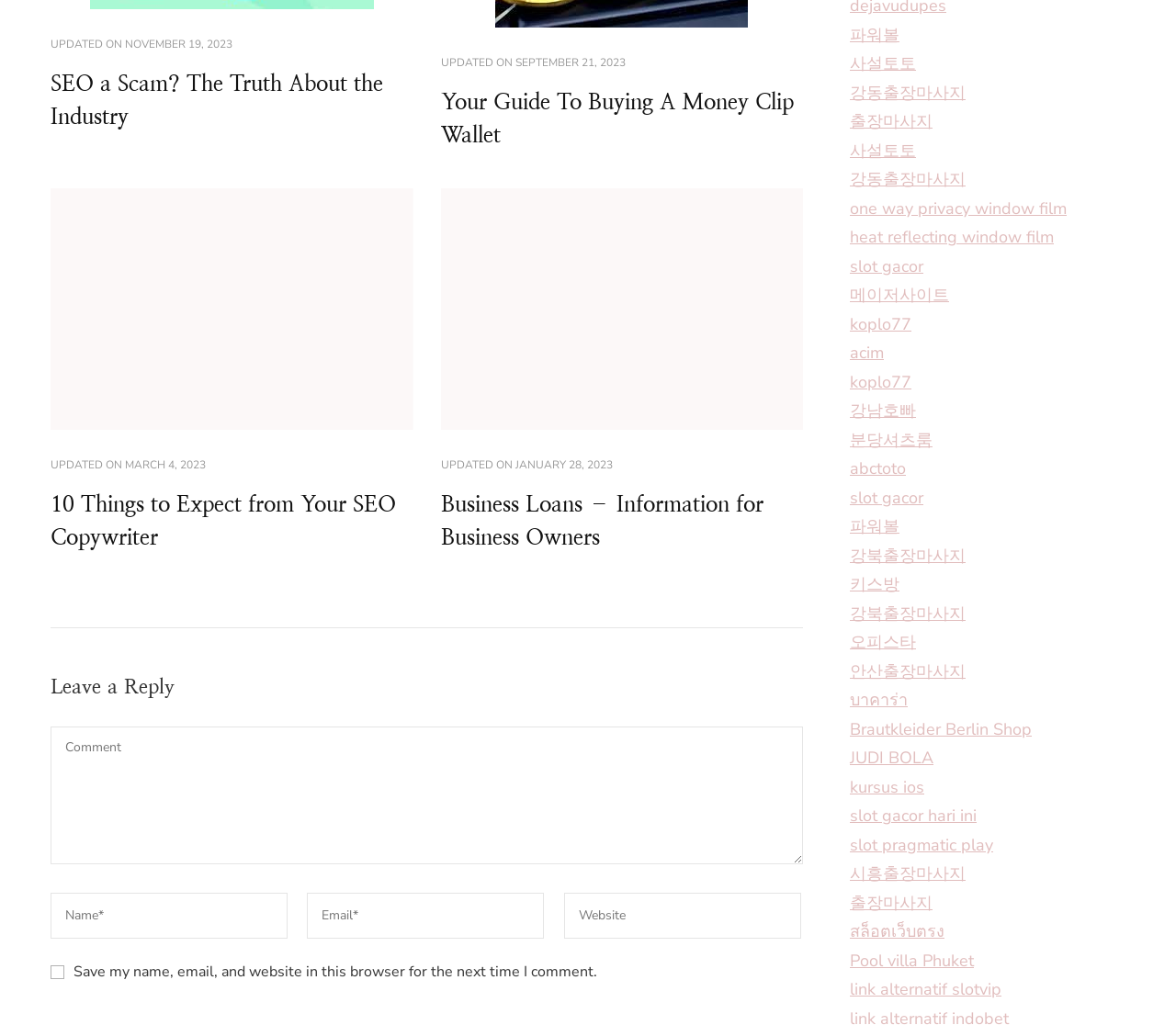Identify the bounding box coordinates of the area you need to click to perform the following instruction: "Click the link to read 'SEO a Scam? The Truth About the Industry'".

[0.043, 0.069, 0.326, 0.126]